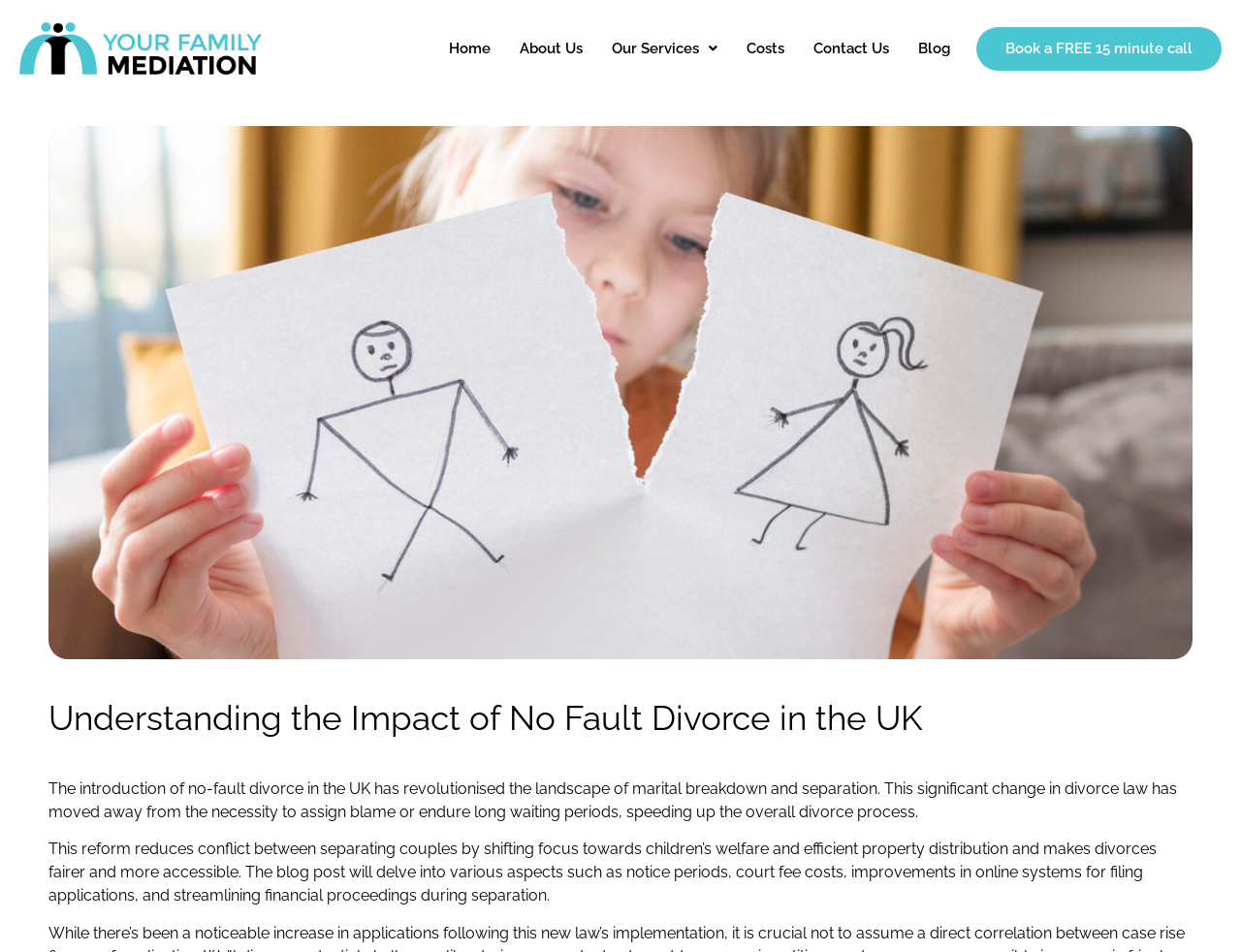Pinpoint the bounding box coordinates of the element that must be clicked to accomplish the following instruction: "Contact the family mediation team". The coordinates should be in the format of four float numbers between 0 and 1, i.e., [left, top, right, bottom].

[0.644, 0.028, 0.728, 0.074]